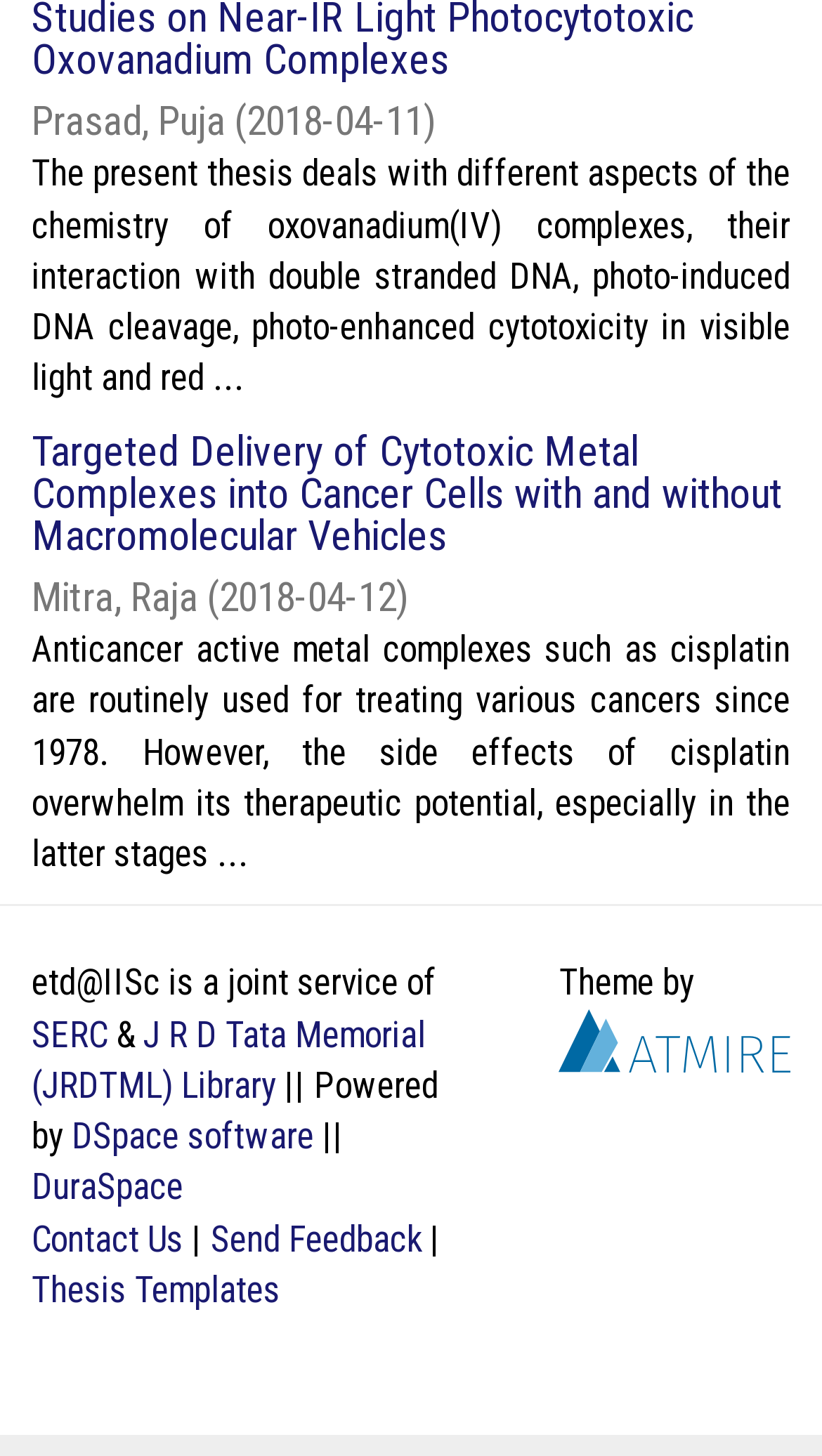Based on the description "parent_node: Theme by title="Atmire NV"", find the bounding box of the specified UI element.

[0.68, 0.698, 0.962, 0.727]